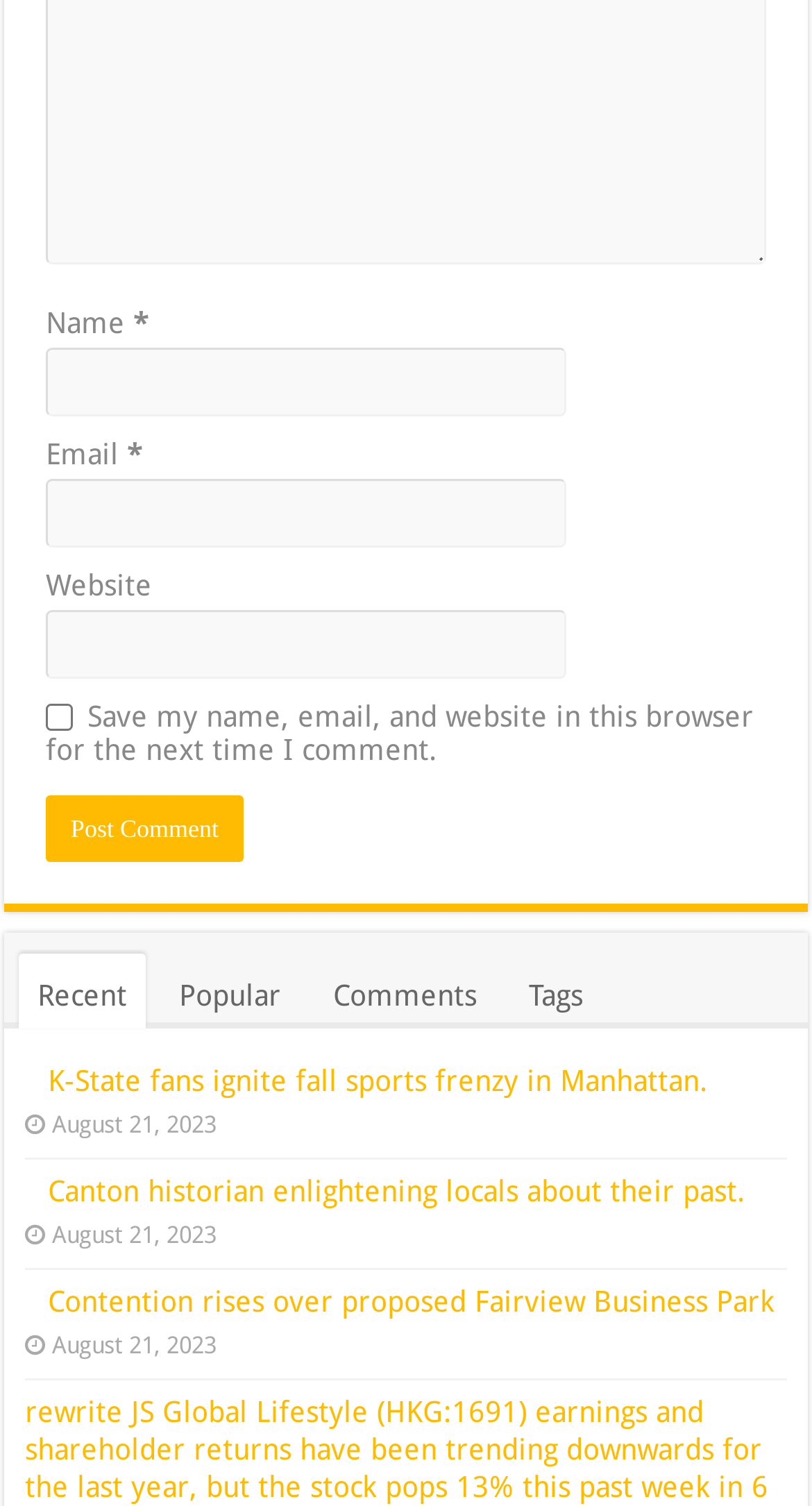What is the theme of the articles?
Based on the screenshot, give a detailed explanation to answer the question.

I read the headings of the articles and found that they appear to be news articles, discussing topics such as sports, history, and business, which suggests that the theme of the articles is news.